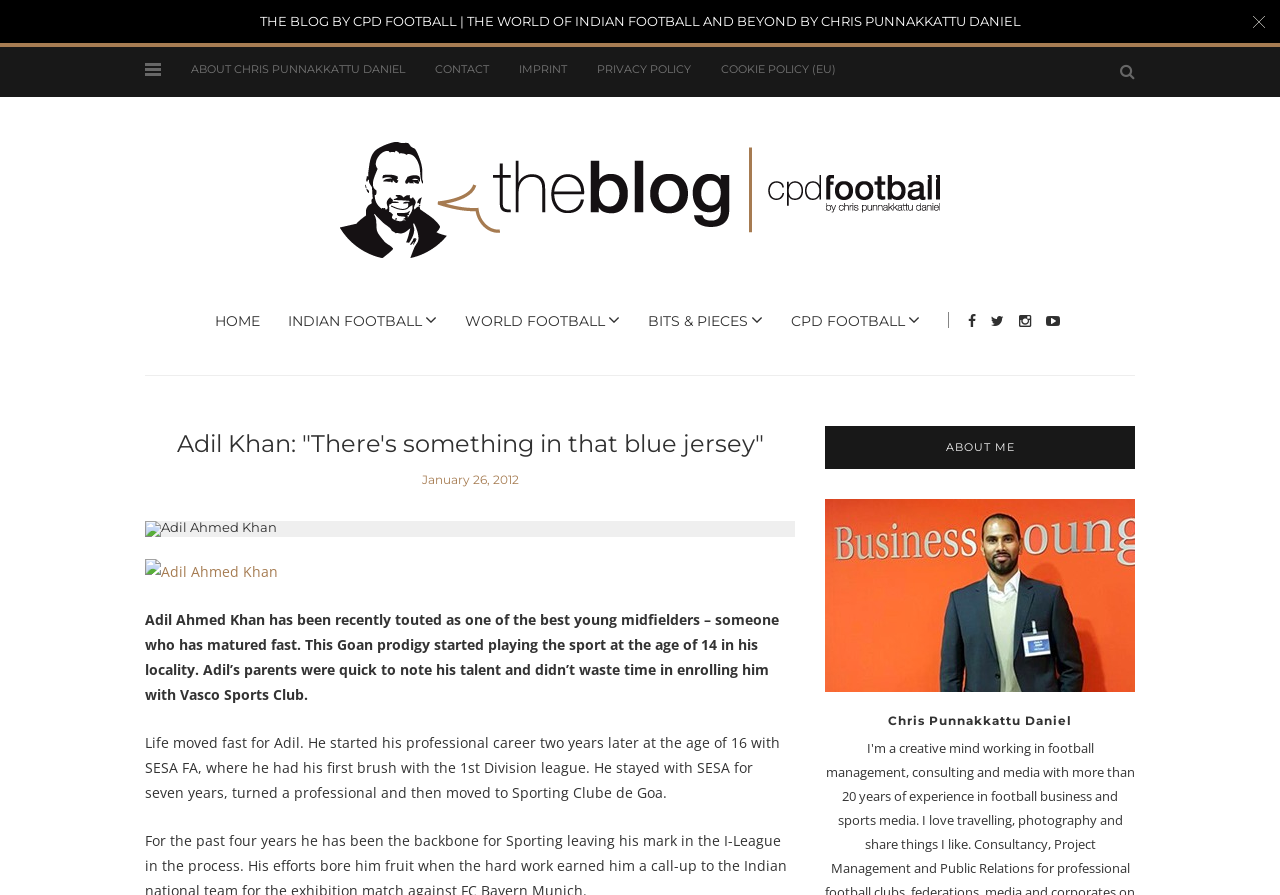Find the bounding box coordinates of the element's region that should be clicked in order to follow the given instruction: "Click on the 'HOME' link". The coordinates should consist of four float numbers between 0 and 1, i.e., [left, top, right, bottom].

[0.168, 0.349, 0.203, 0.369]